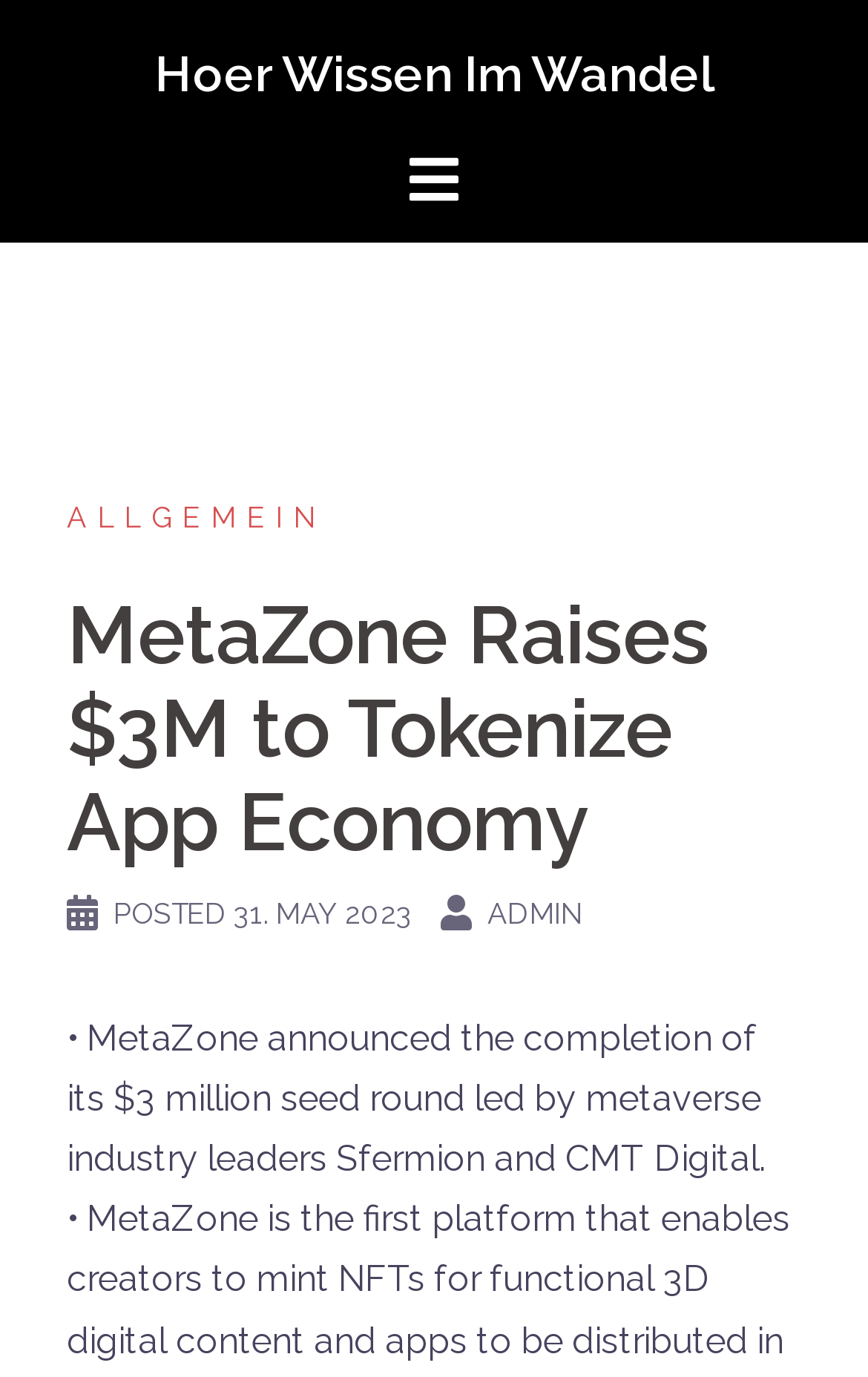Please determine the main heading text of this webpage.

Hoer Wissen Im Wandel